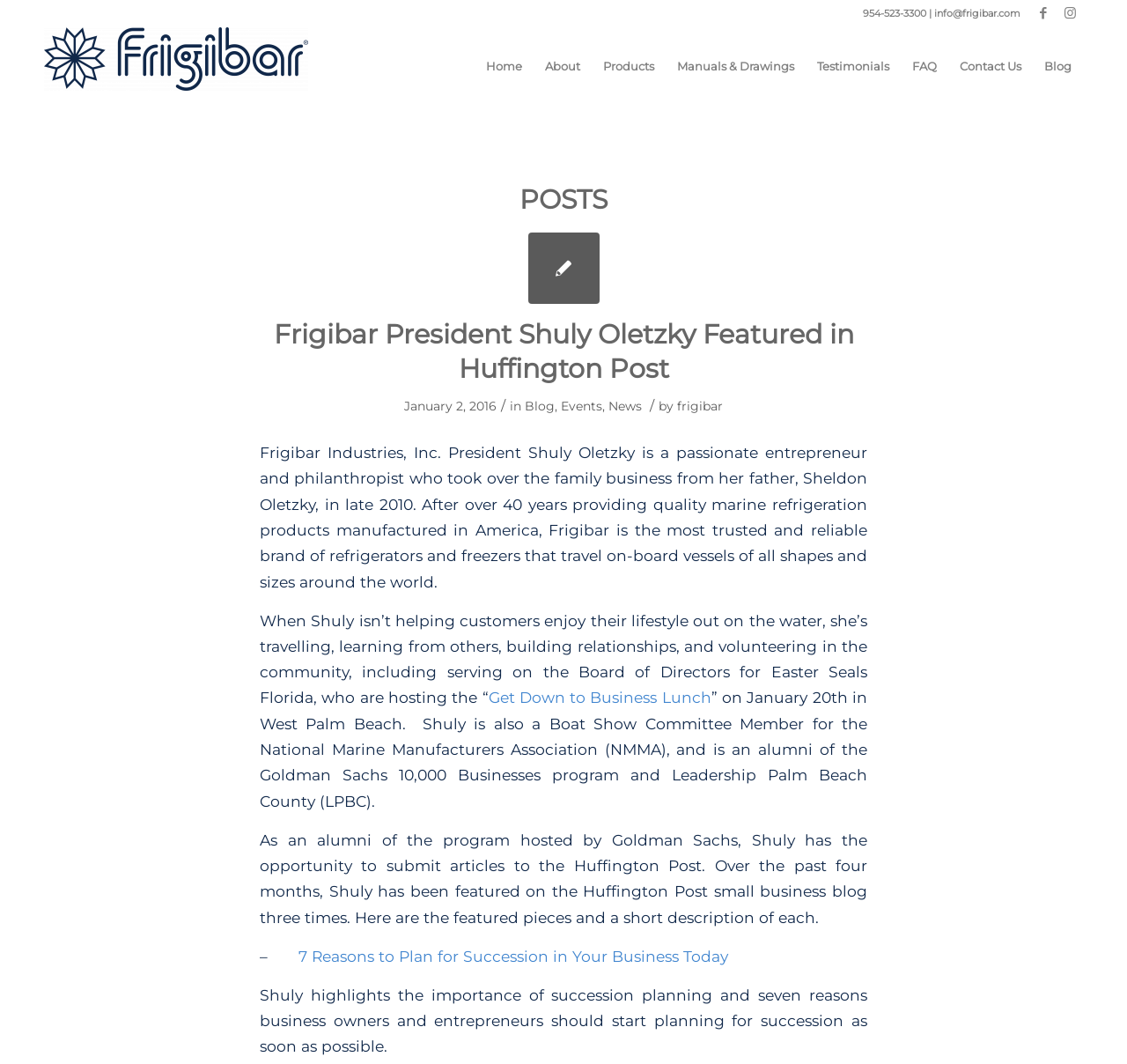Locate the bounding box coordinates of the element I should click to achieve the following instruction: "Read the blog post about Frigibar President Shuly Oletzky".

[0.468, 0.219, 0.532, 0.286]